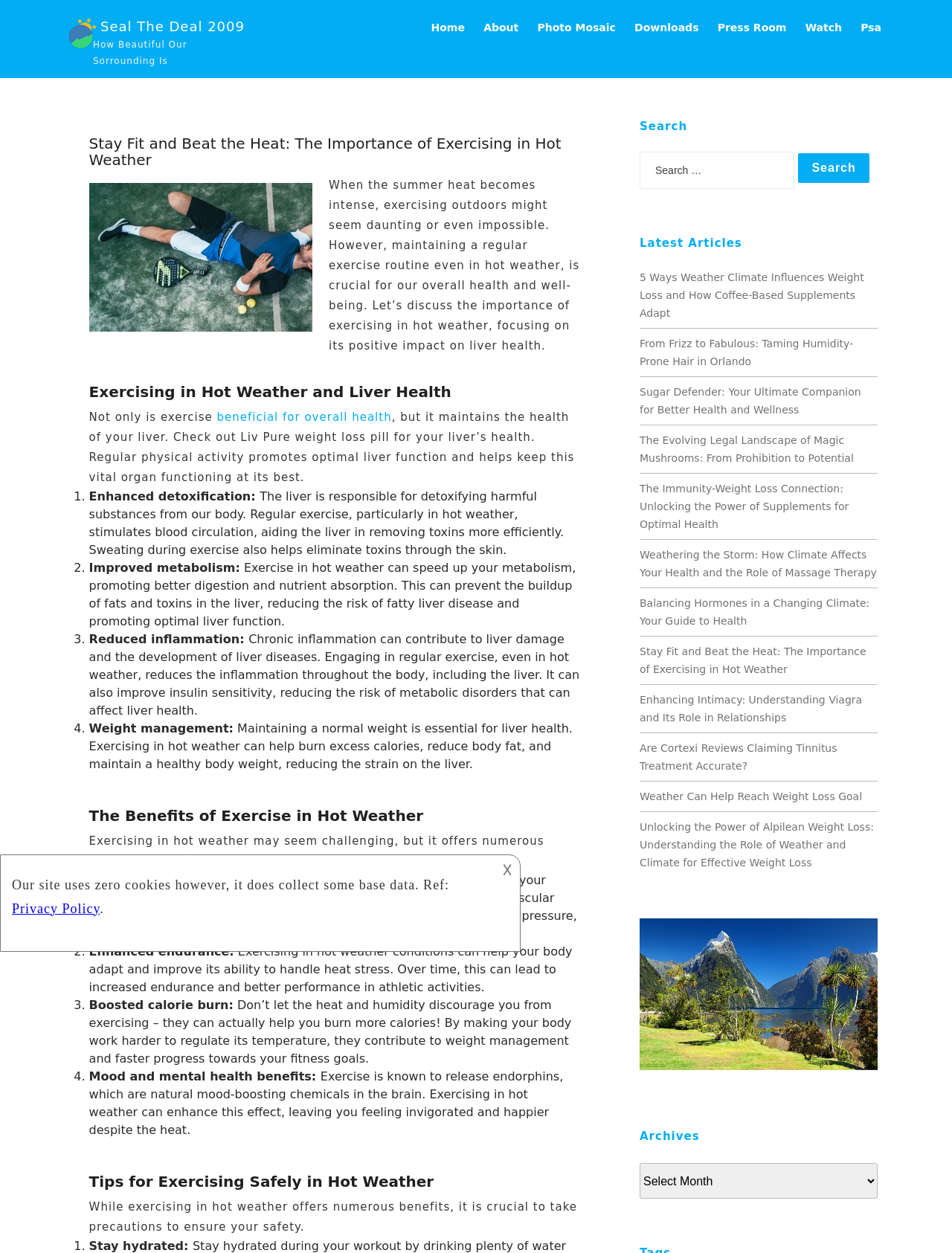How many benefits of exercising in hot weather are listed?
Please give a detailed answer to the question using the information shown in the image.

The webpage lists four benefits of exercising in hot weather, which are improved cardiovascular health, enhanced endurance, boosted calorie burn, and mood and mental health benefits.